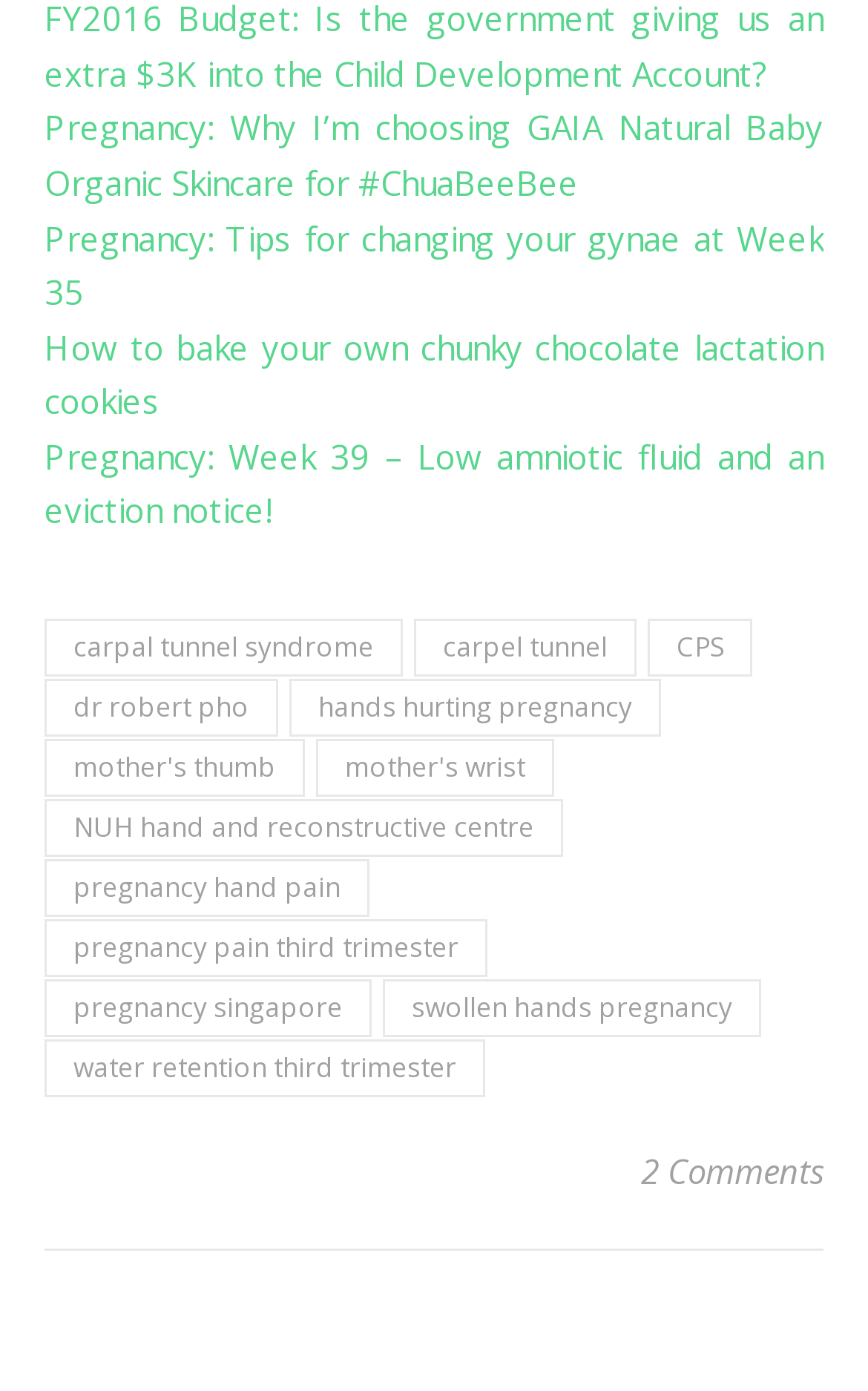Please identify the bounding box coordinates of the element that needs to be clicked to perform the following instruction: "Read the article about choosing GAIA Natural Baby Organic Skincare".

[0.051, 0.076, 0.949, 0.147]